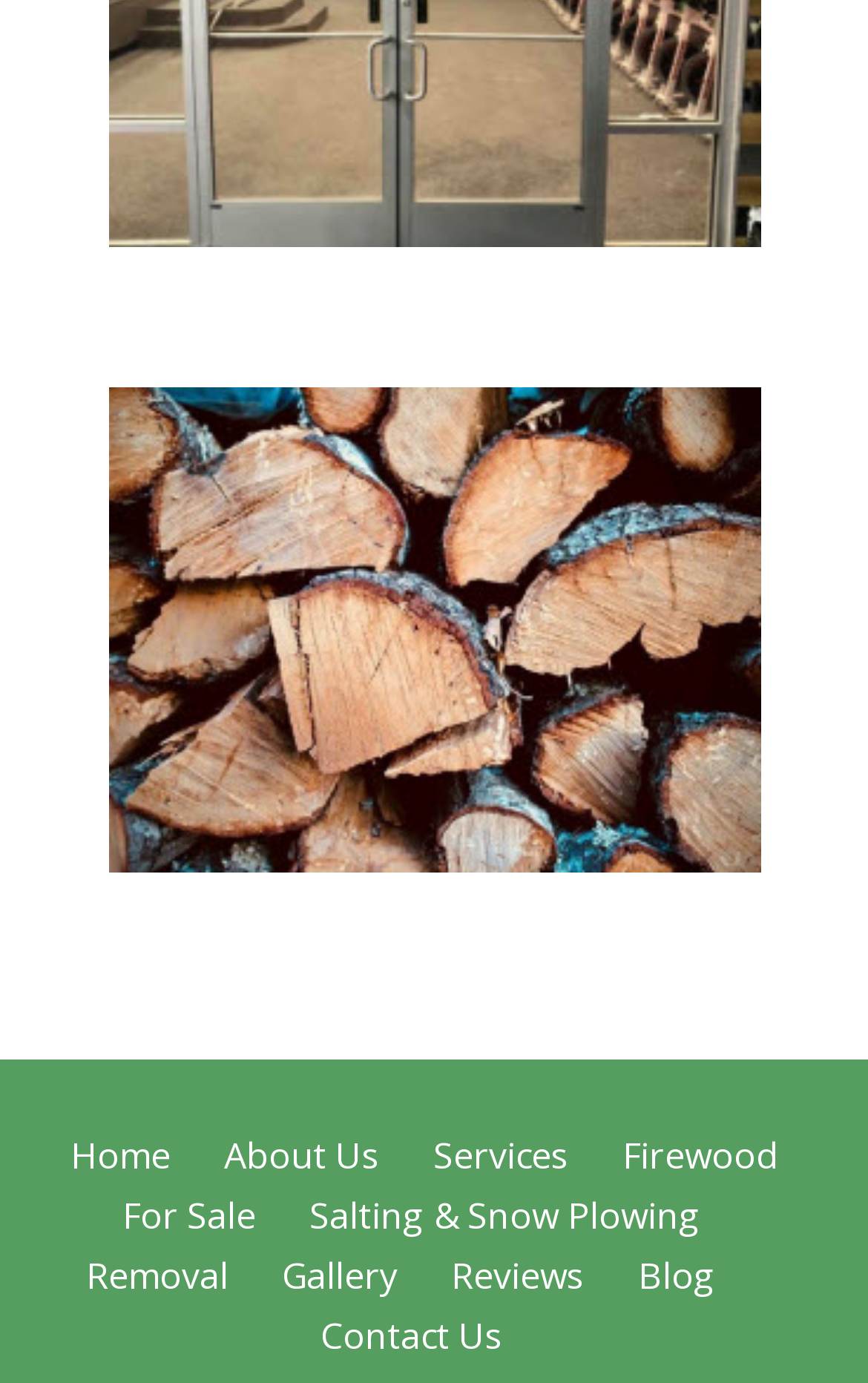Locate the bounding box coordinates of the element that should be clicked to fulfill the instruction: "Check out the Gallery".

[0.324, 0.905, 0.458, 0.94]